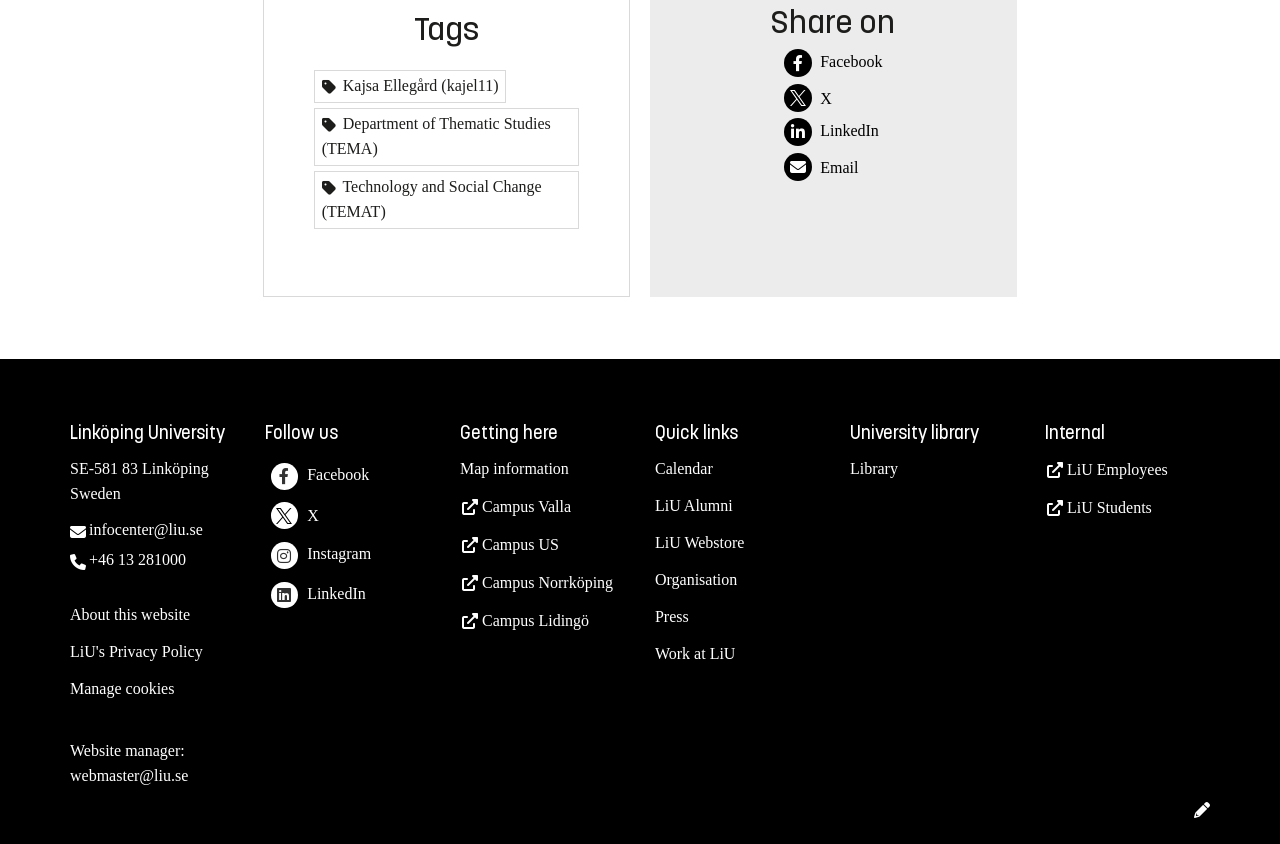Please determine the bounding box of the UI element that matches this description: Kajsa Ellegård (kajel11). The coordinates should be given as (top-left x, top-left y, bottom-right x, bottom-right y), with all values between 0 and 1.

[0.246, 0.082, 0.395, 0.122]